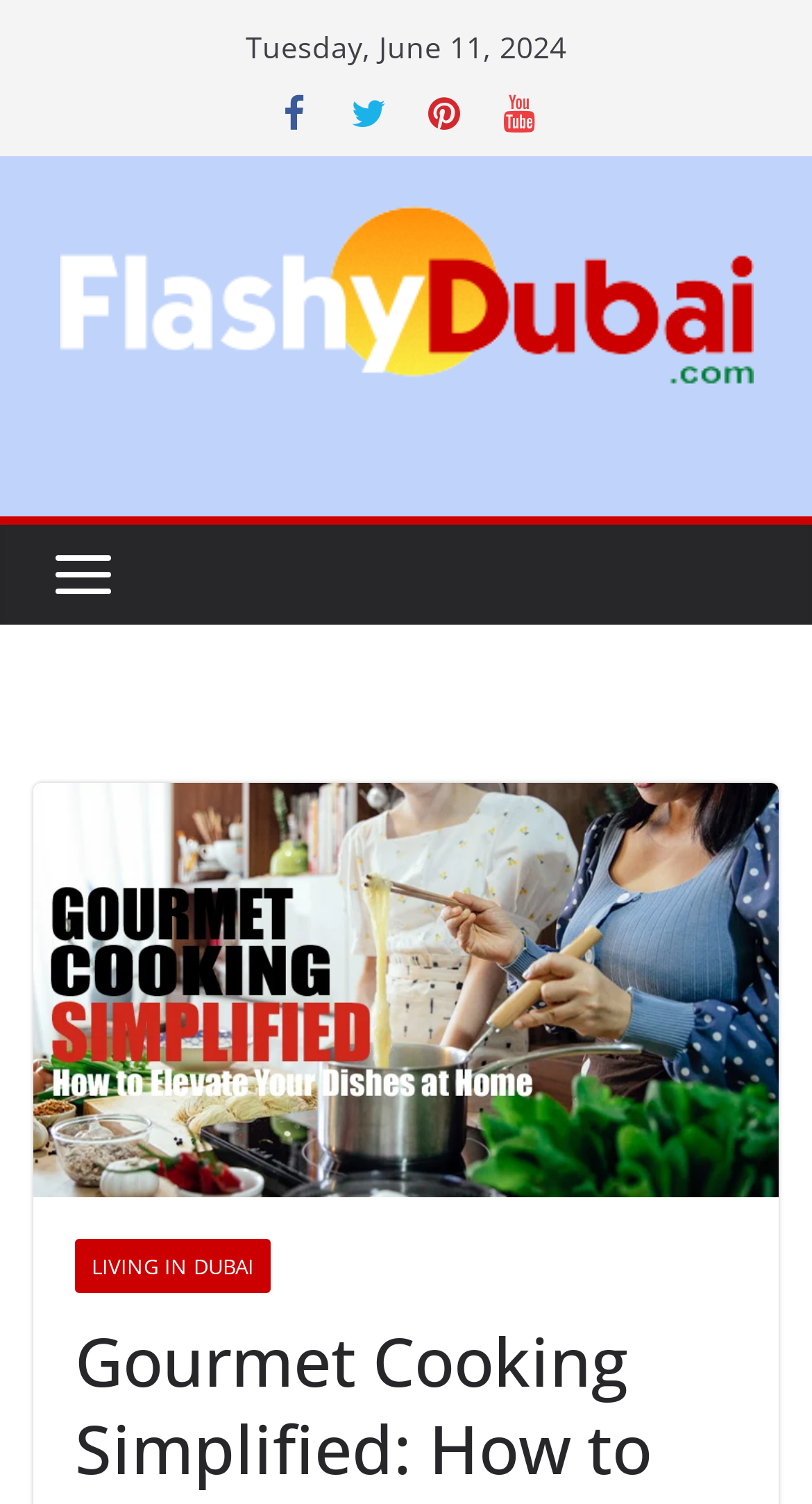Extract the bounding box coordinates for the UI element described as: "alt="FlashyDubai.com"".

[0.073, 0.137, 0.927, 0.256]